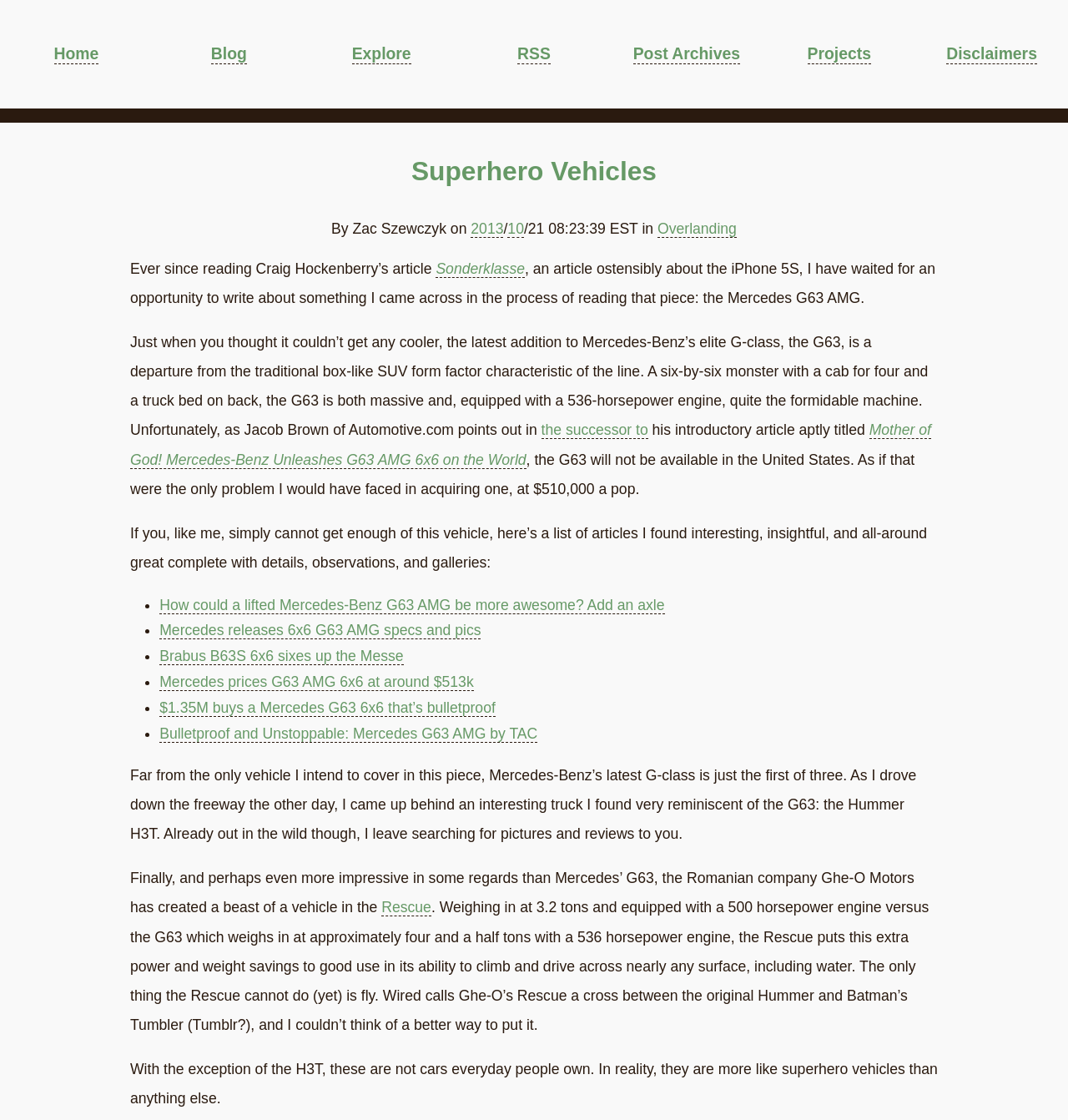What is the name of the author of this article?
Use the information from the screenshot to give a comprehensive response to the question.

The author's name is mentioned in the time element, which is a child of the article element. The text 'By' is followed by the author's name, 'Zac Szewczyk'.